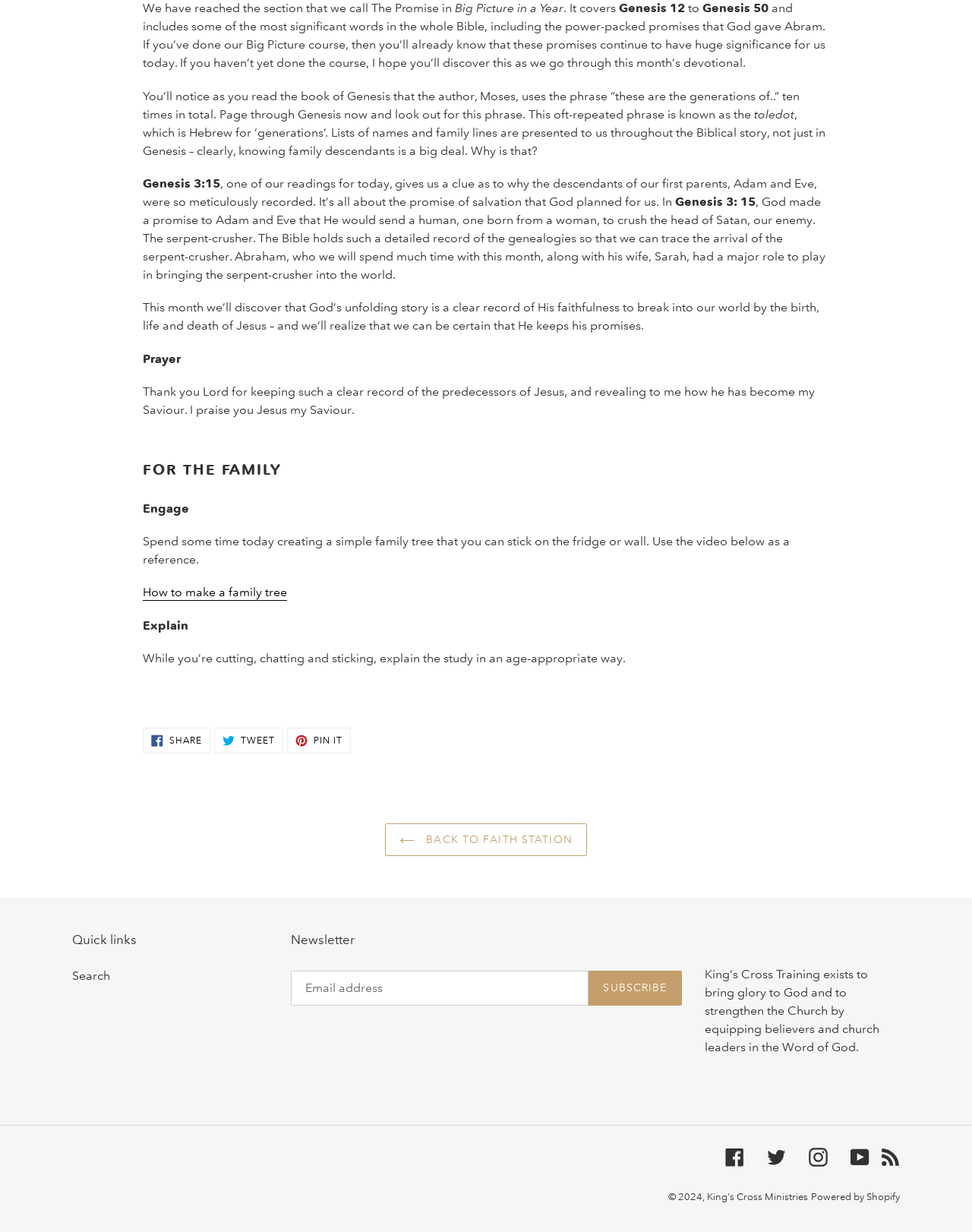Indicate the bounding box coordinates of the clickable region to achieve the following instruction: "Search."

[0.074, 0.786, 0.113, 0.798]